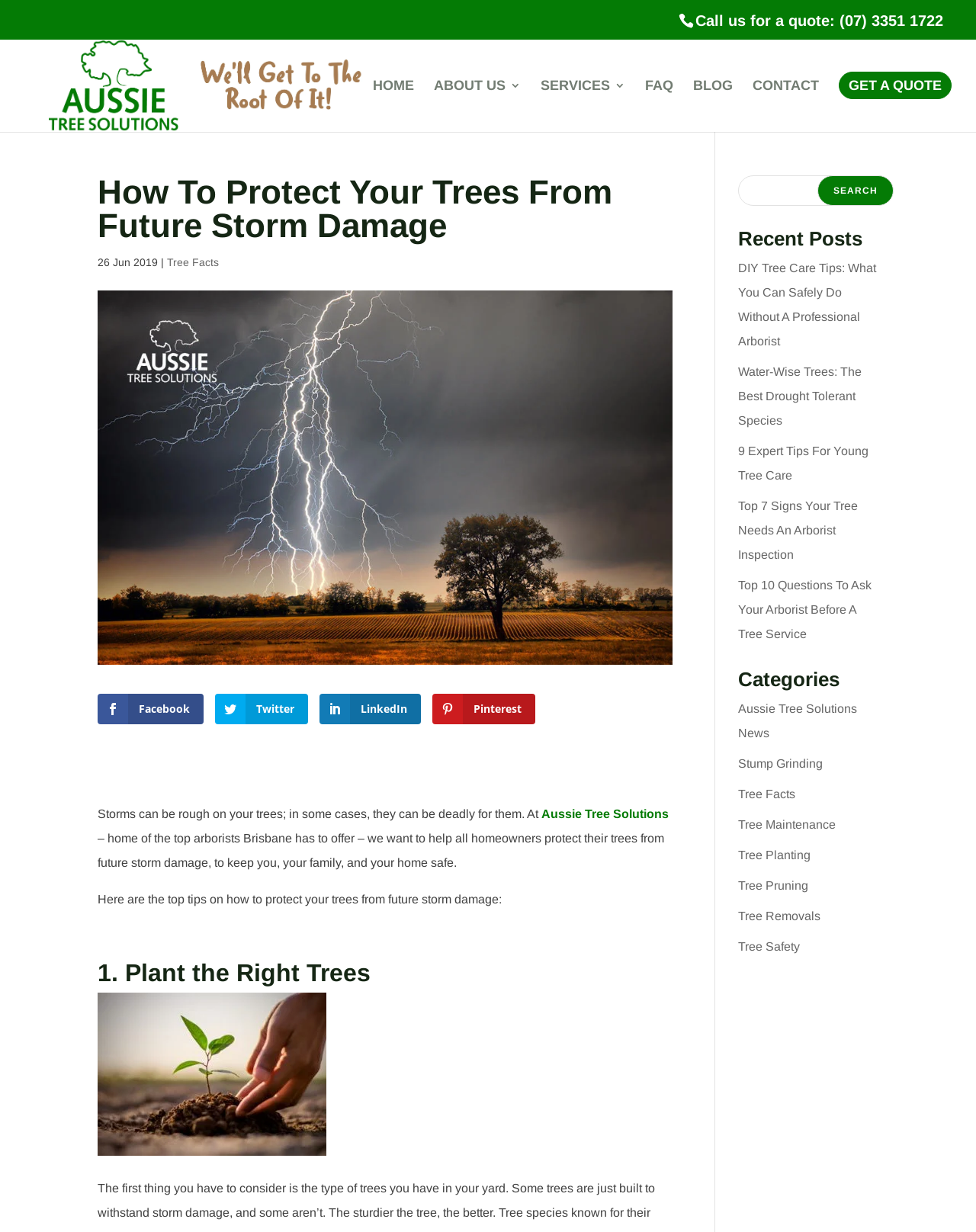Please determine the bounding box coordinates of the clickable area required to carry out the following instruction: "Search for a keyword". The coordinates must be four float numbers between 0 and 1, represented as [left, top, right, bottom].

[0.053, 0.032, 0.953, 0.033]